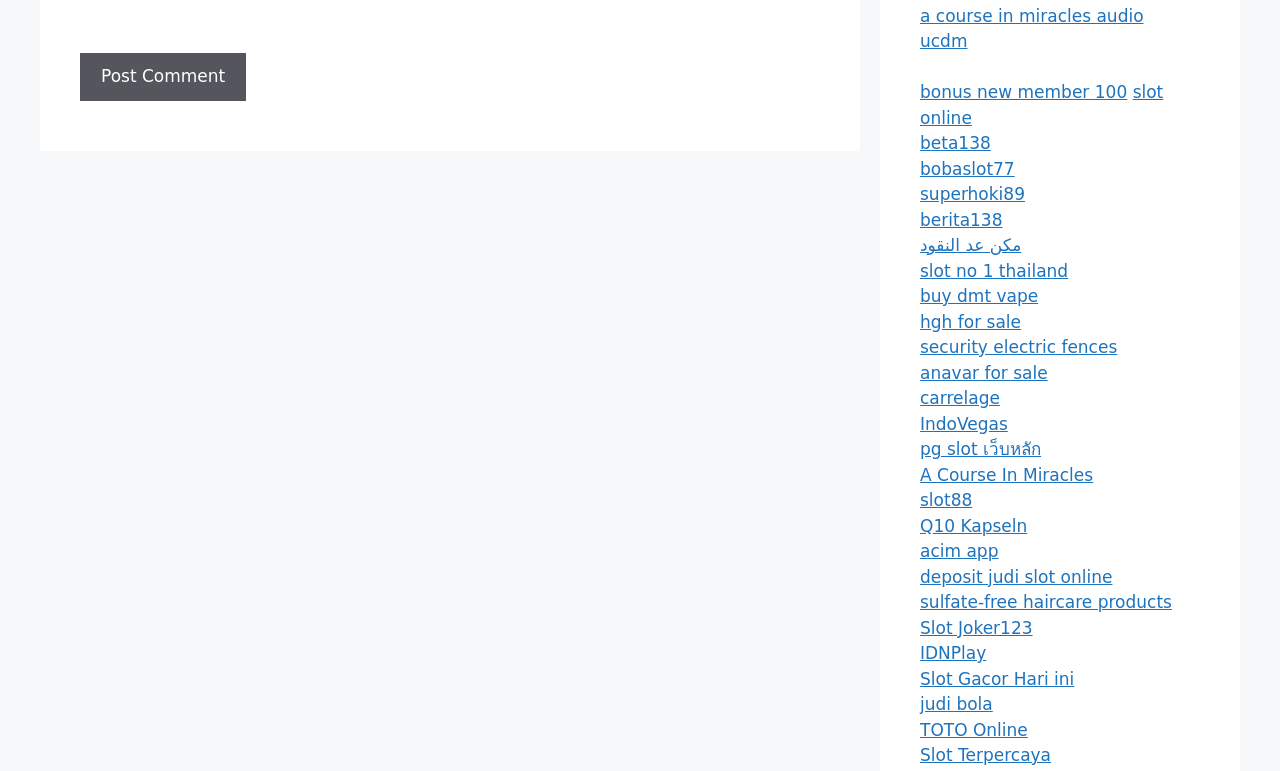Determine the bounding box for the described UI element: "Slot Joker123".

[0.719, 0.801, 0.807, 0.827]